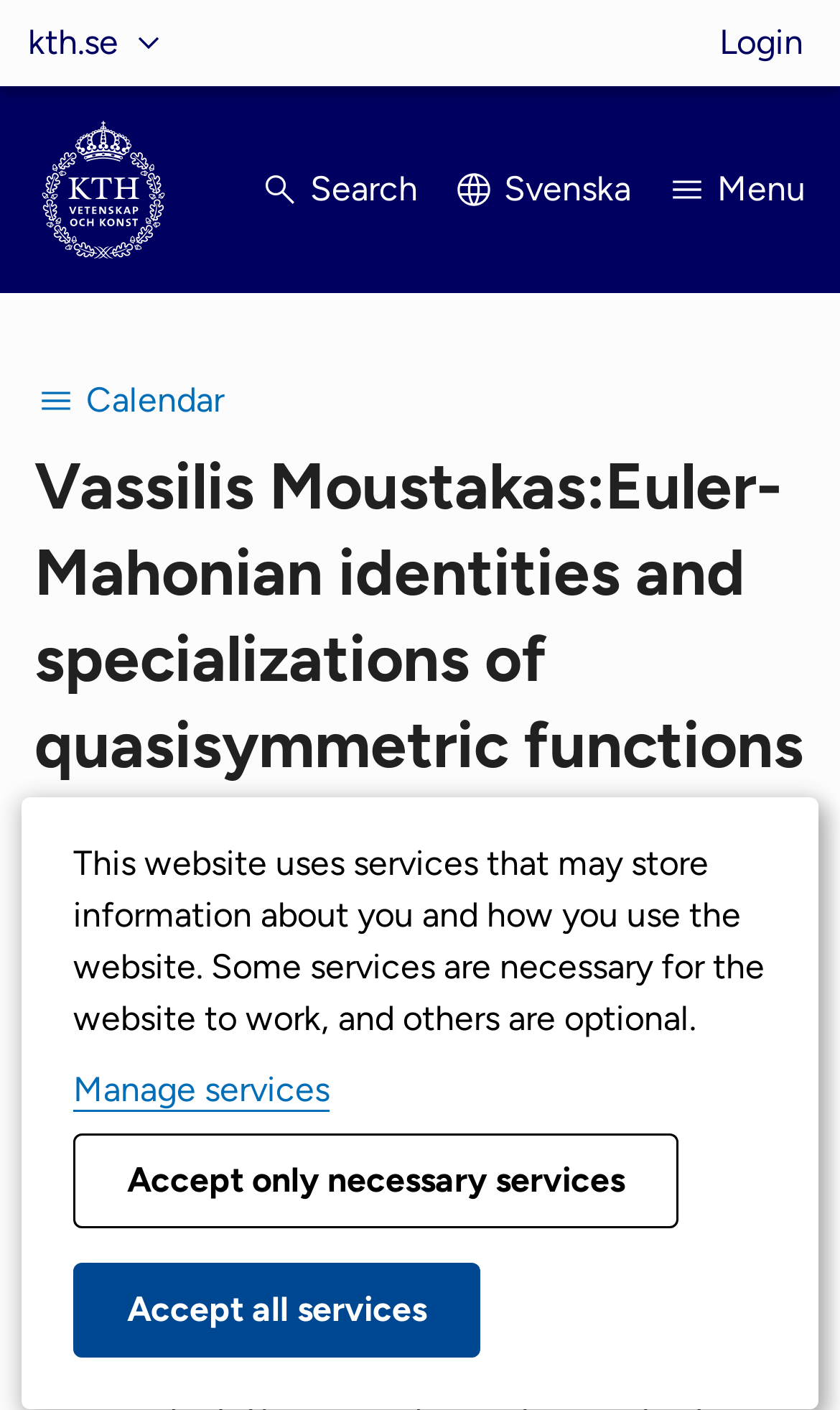Find the bounding box coordinates of the element's region that should be clicked in order to follow the given instruction: "Export to calendar". The coordinates should consist of four float numbers between 0 and 1, i.e., [left, top, right, bottom].

[0.041, 0.798, 0.451, 0.827]